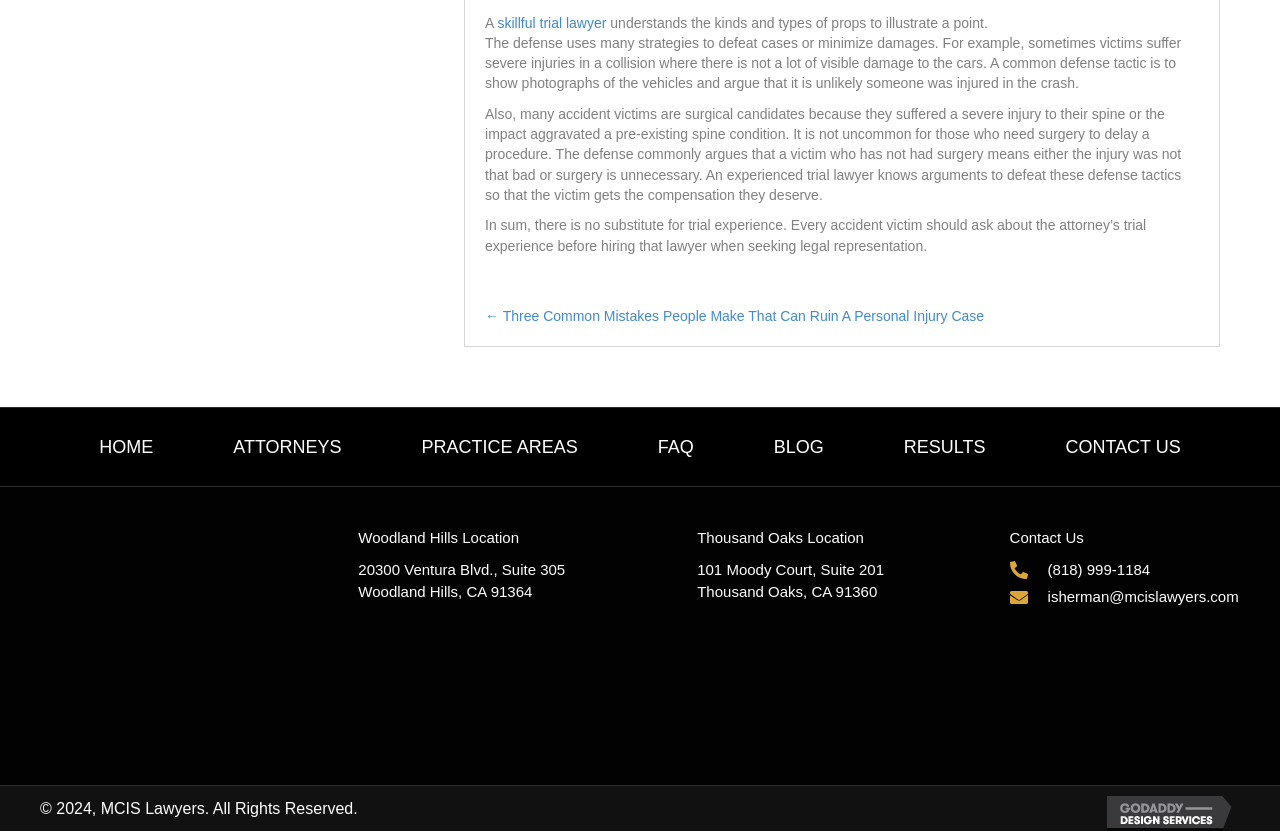Return the bounding box coordinates of the UI element that corresponds to this description: "How we work". The coordinates must be given as four float numbers in the range of 0 and 1, [left, top, right, bottom].

None